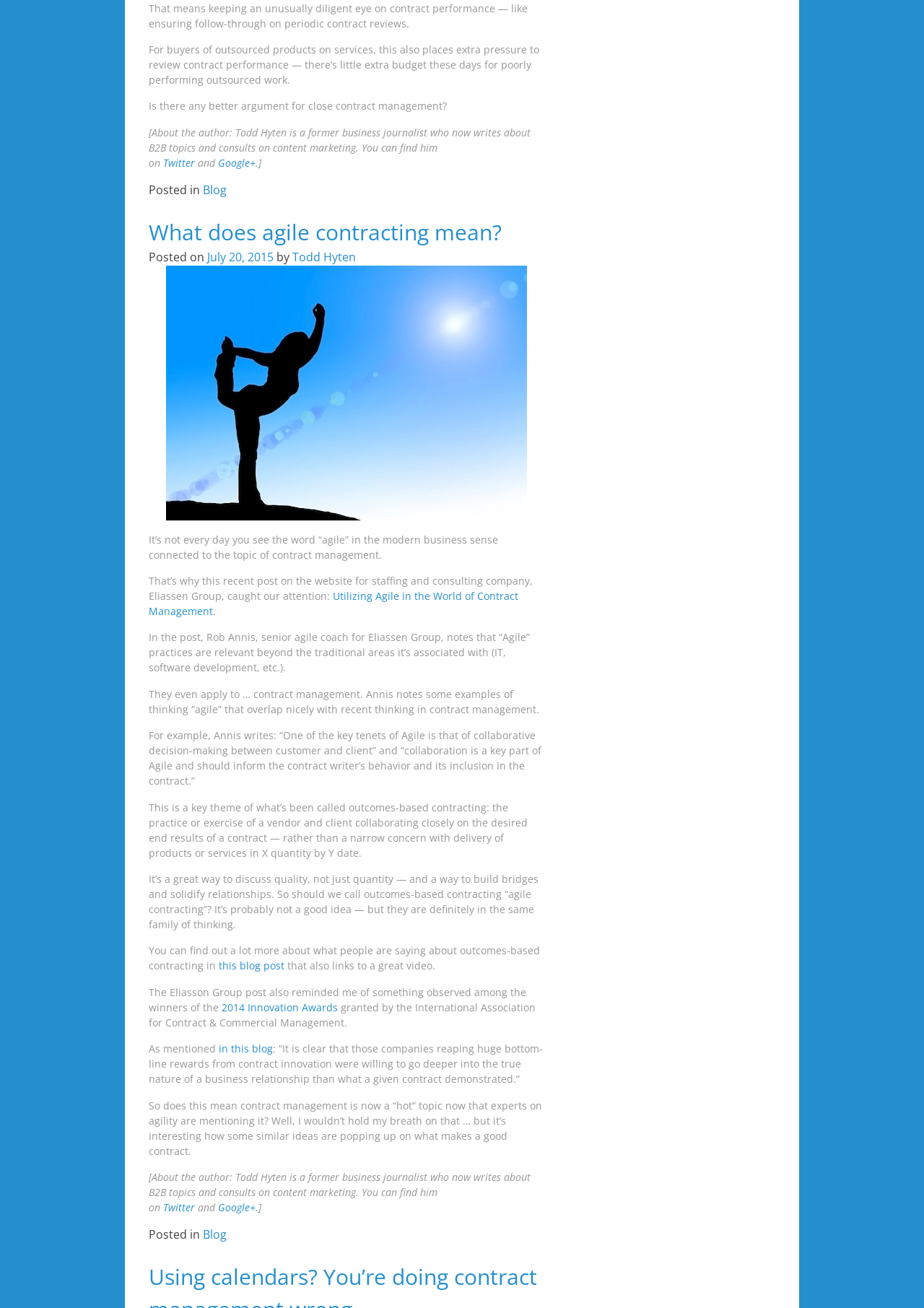What is the company mentioned in the article?
Could you please answer the question thoroughly and with as much detail as possible?

The company mentioned in the article is Eliassen Group, which is a staffing and consulting company that has a website with a post about utilizing agile in contract management.